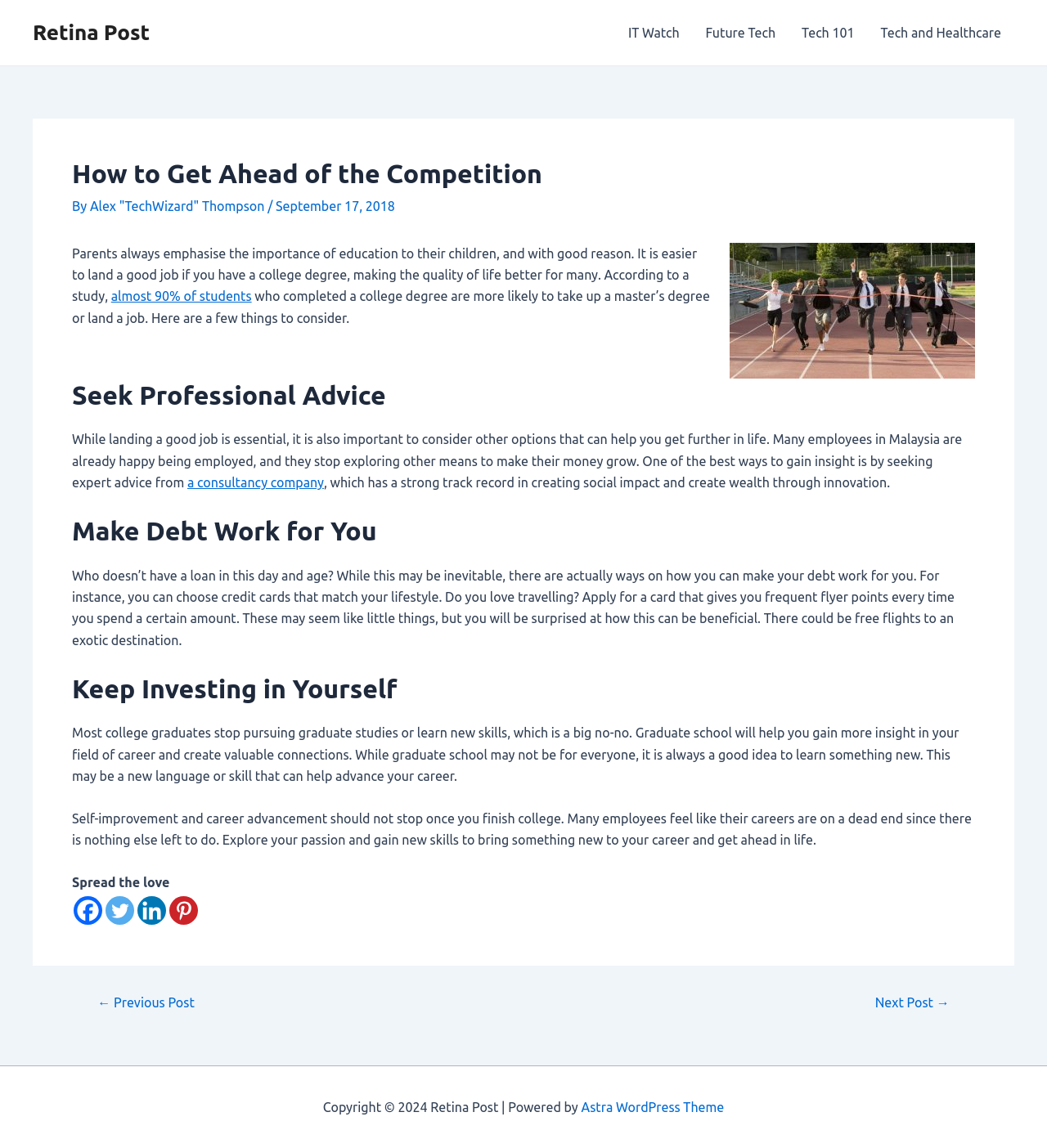Please identify the bounding box coordinates of the clickable area that will fulfill the following instruction: "Read the article 'How to Get Ahead of the Competition'". The coordinates should be in the format of four float numbers between 0 and 1, i.e., [left, top, right, bottom].

[0.069, 0.137, 0.931, 0.165]